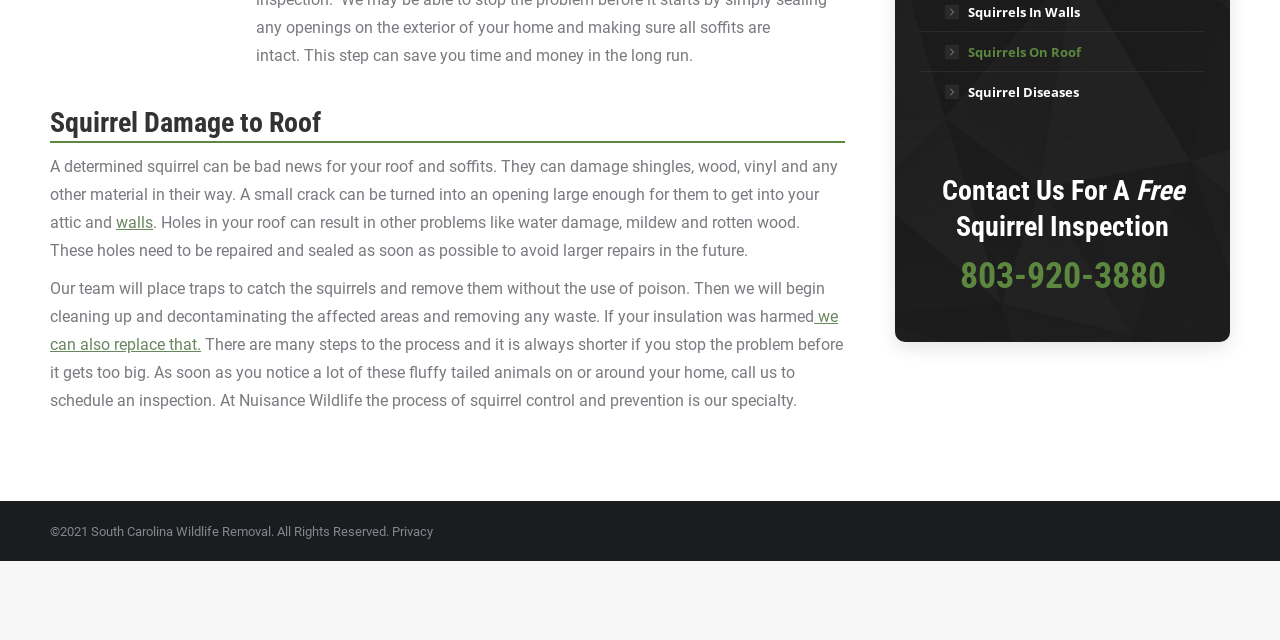Please determine the bounding box coordinates for the element with the description: "Press Release3655".

None